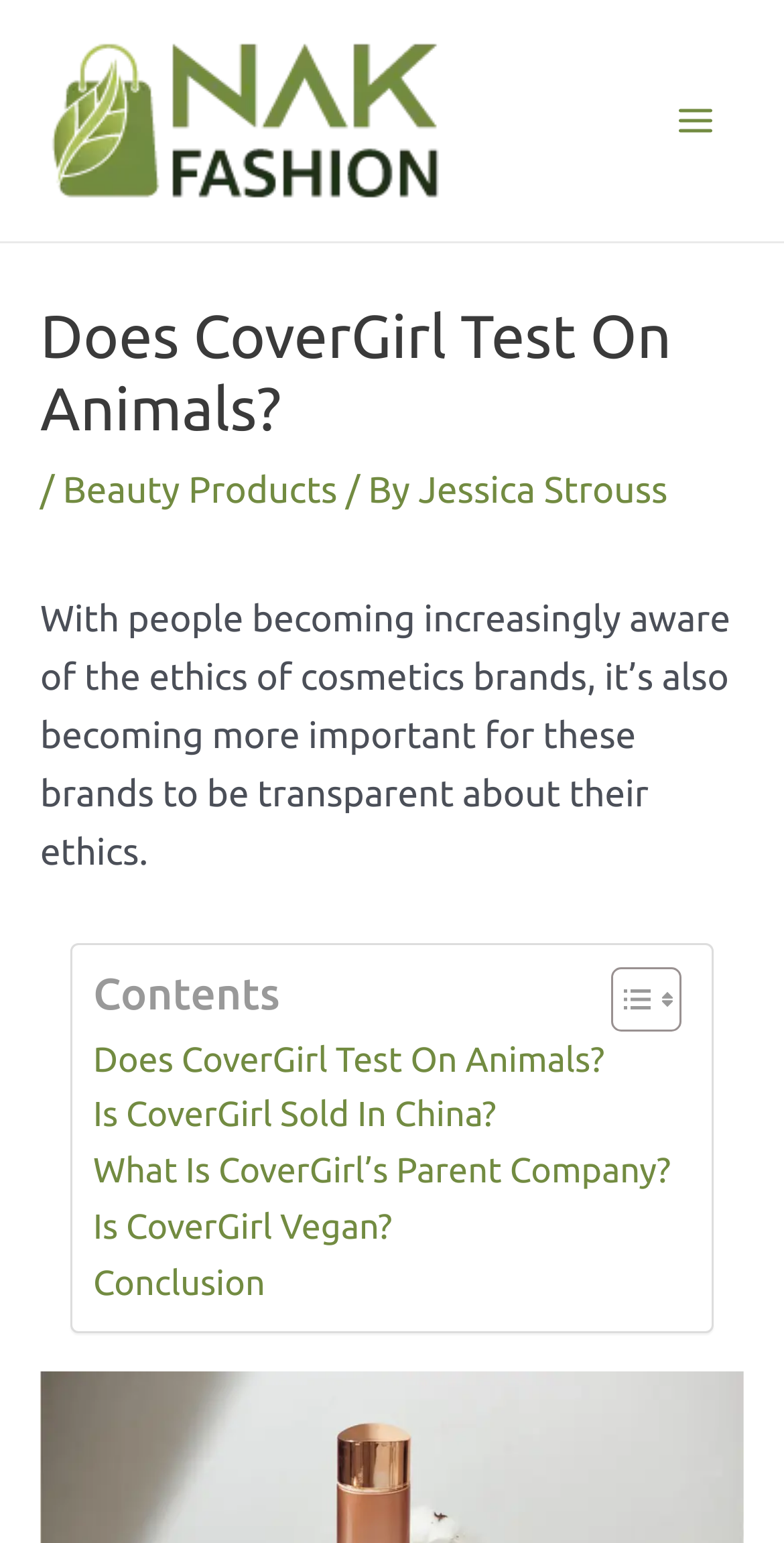What is the name of the author of this article?
We need a detailed and meticulous answer to the question.

The author's name can be found in the header section of the webpage, where it says 'By Jessica Strouss'.